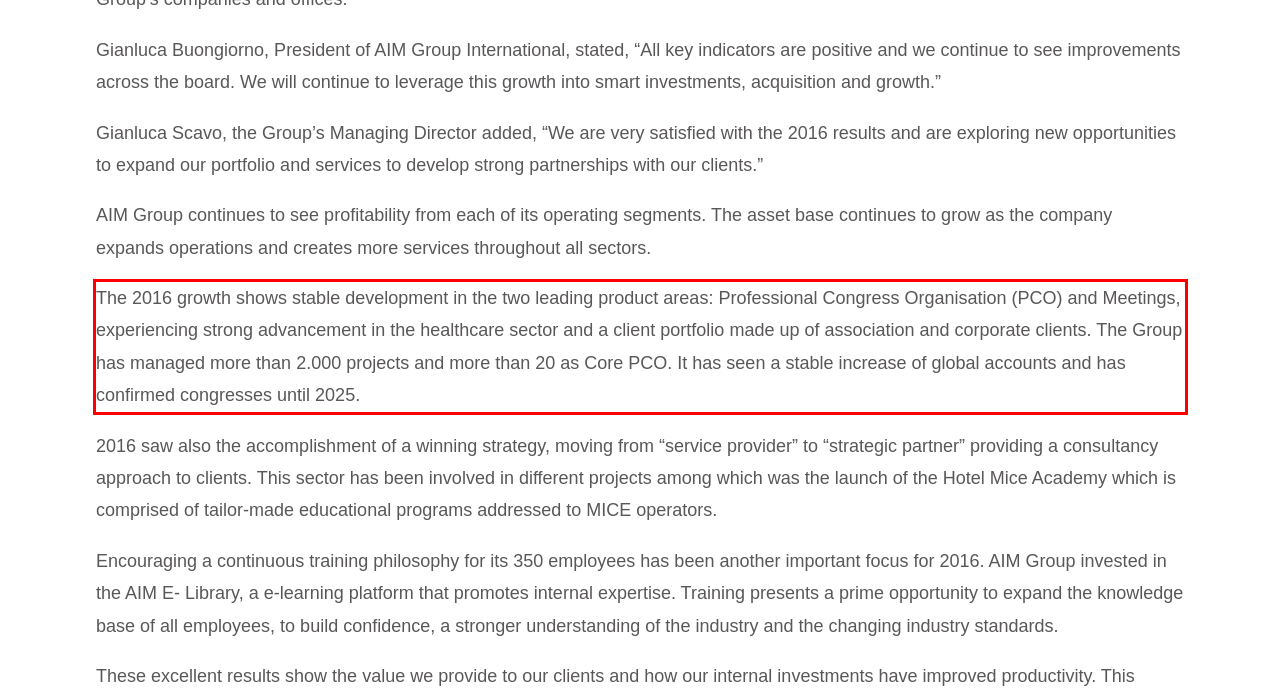Please look at the screenshot provided and find the red bounding box. Extract the text content contained within this bounding box.

The 2016 growth shows stable development in the two leading product areas: Professional Congress Organisation (PCO) and Meetings, experiencing strong advancement in the healthcare sector and a client portfolio made up of association and corporate clients. The Group has managed more than 2.000 projects and more than 20 as Core PCO. It has seen a stable increase of global accounts and has confirmed congresses until 2025.